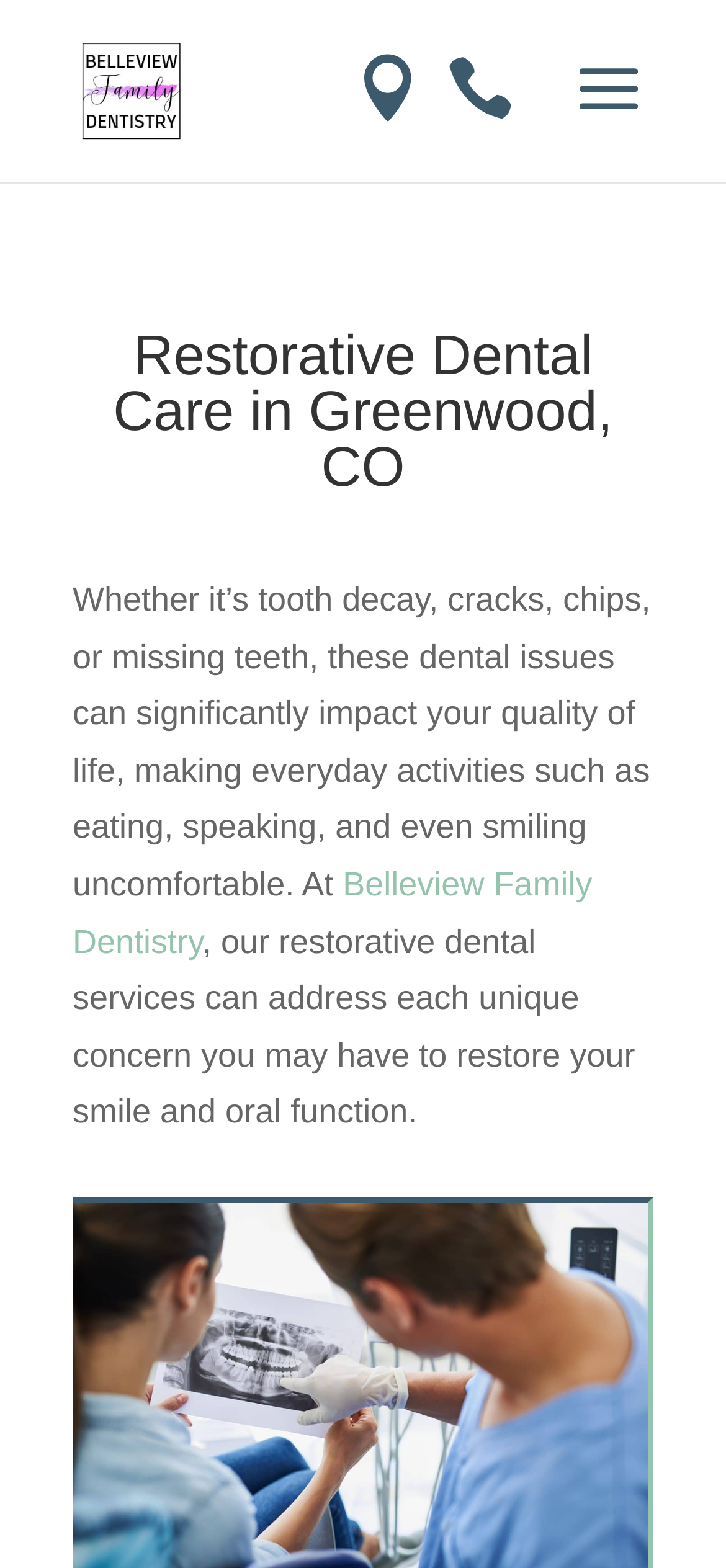What is the focus of the dental services?
From the image, respond with a single word or phrase.

Restorative dental care